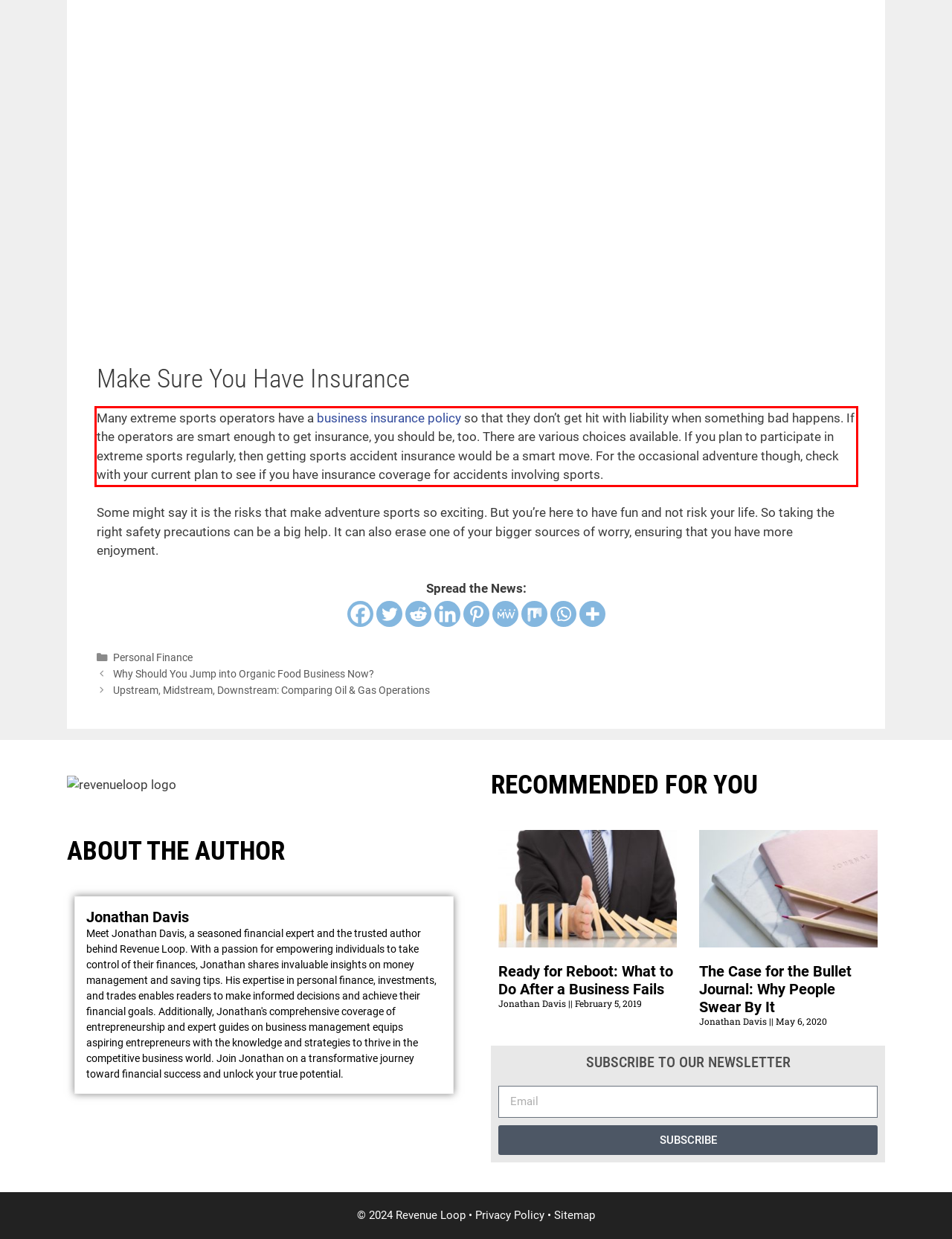In the given screenshot, locate the red bounding box and extract the text content from within it.

Many extreme sports operators have a business insurance policy so that they don’t get hit with liability when something bad happens. If the operators are smart enough to get insurance, you should be, too. There are various choices available. If you plan to participate in extreme sports regularly, then getting sports accident insurance would be a smart move. For the occasional adventure though, check with your current plan to see if you have insurance coverage for accidents involving sports.